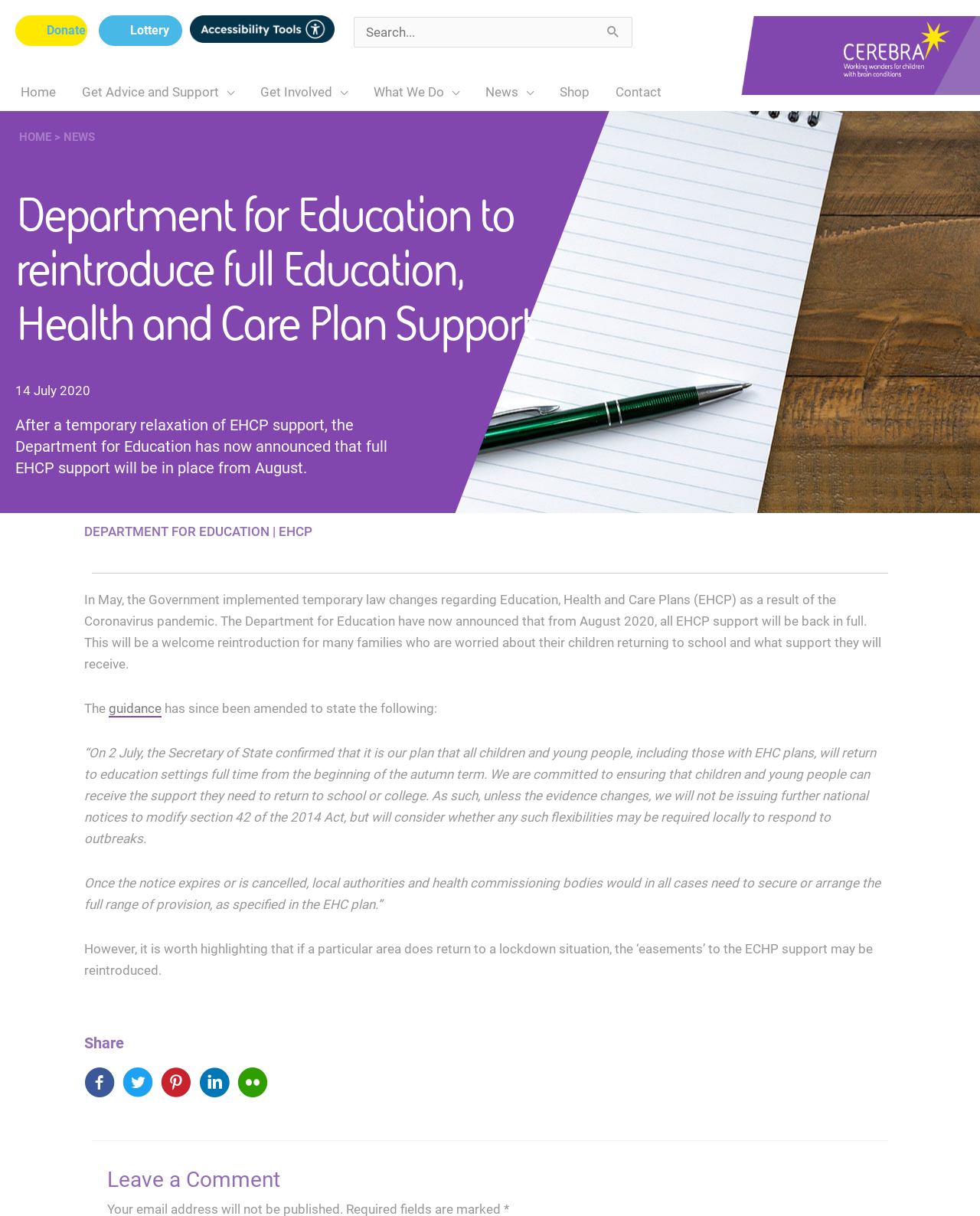Can you find the bounding box coordinates for the element that needs to be clicked to execute this instruction: "Go to Home page"? The coordinates should be given as four float numbers between 0 and 1, i.e., [left, top, right, bottom].

[0.008, 0.054, 0.07, 0.097]